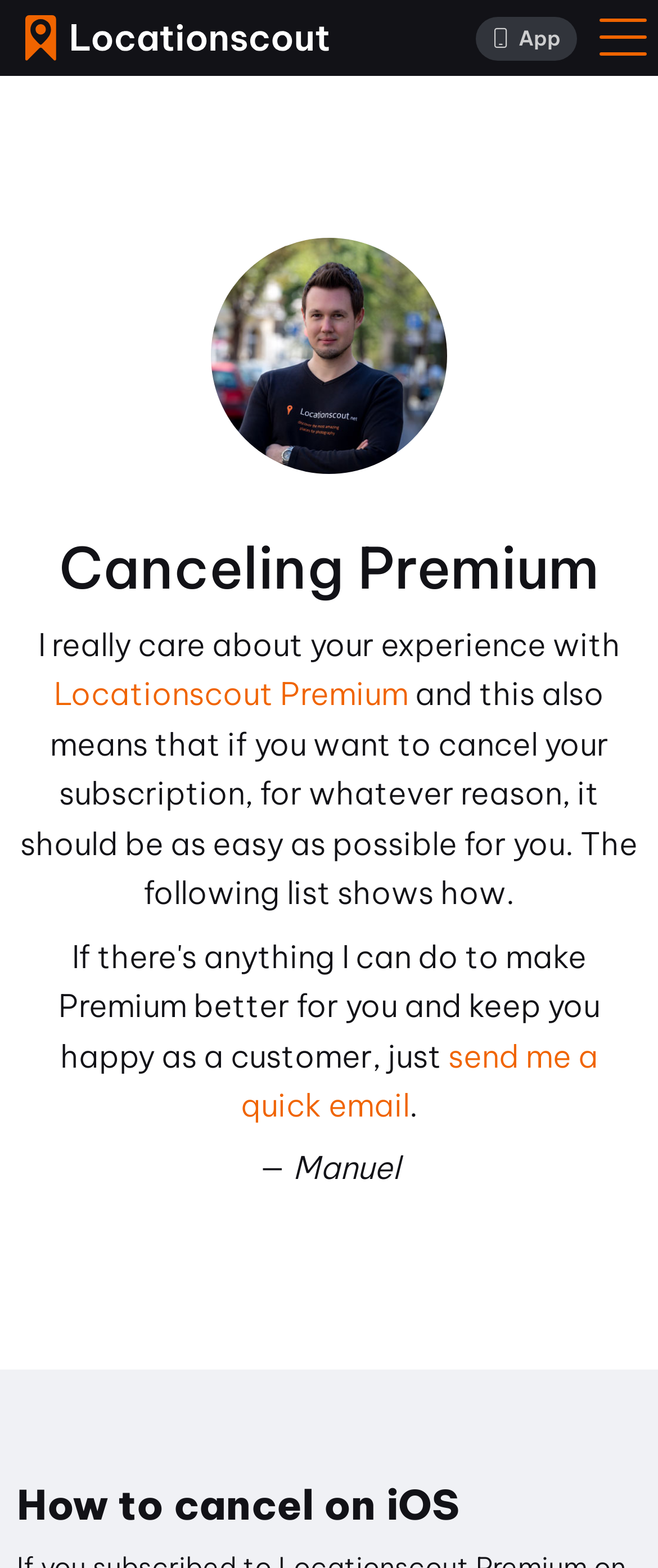How can you contact the support team?
Respond with a short answer, either a single word or a phrase, based on the image.

send me a quick email